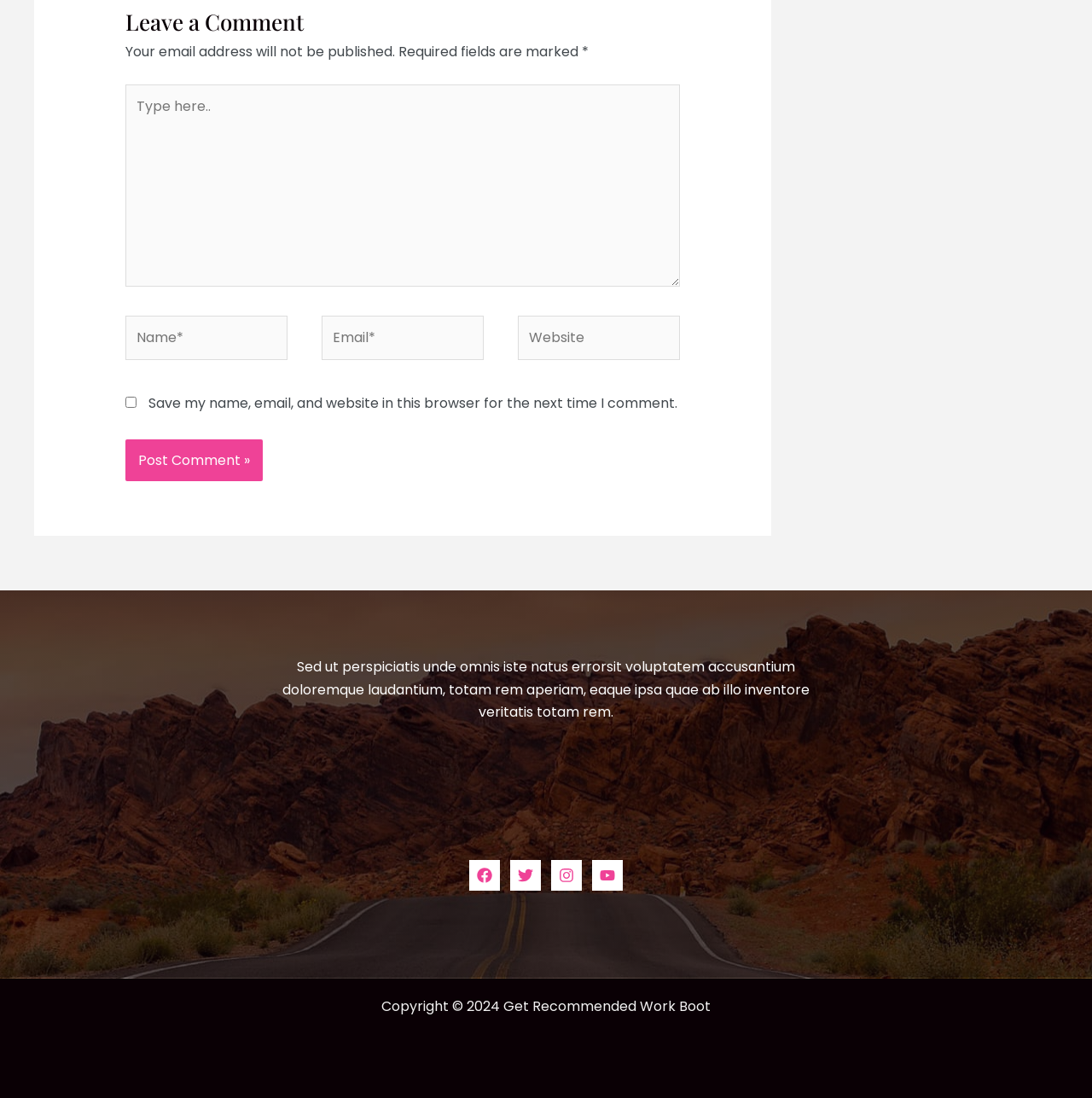Find the bounding box coordinates for the element that must be clicked to complete the instruction: "Learn more about Companies House transformation". The coordinates should be four float numbers between 0 and 1, indicated as [left, top, right, bottom].

None